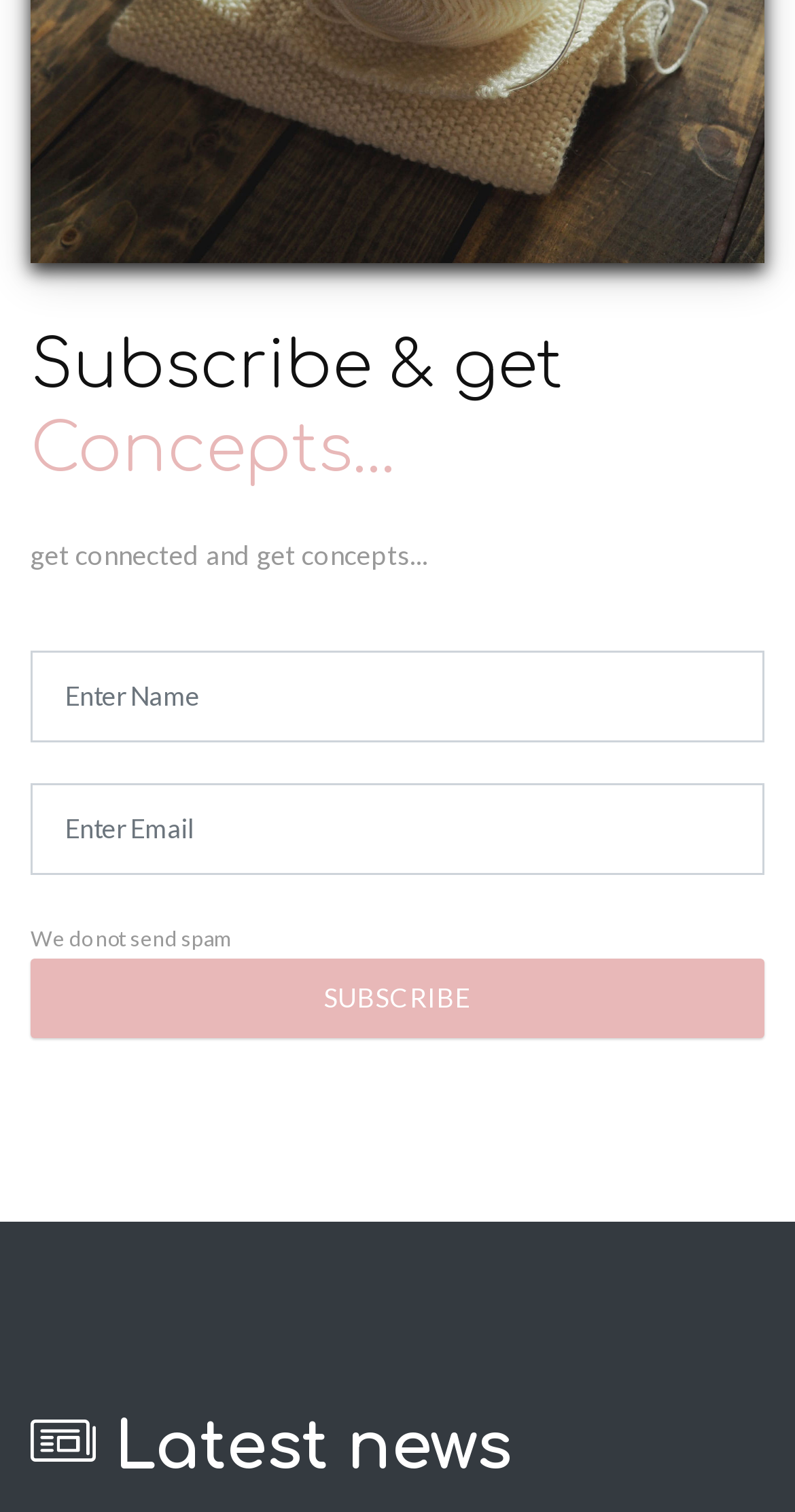Please respond to the question with a concise word or phrase:
What is the first step to get connected and get concepts?

Subscribe